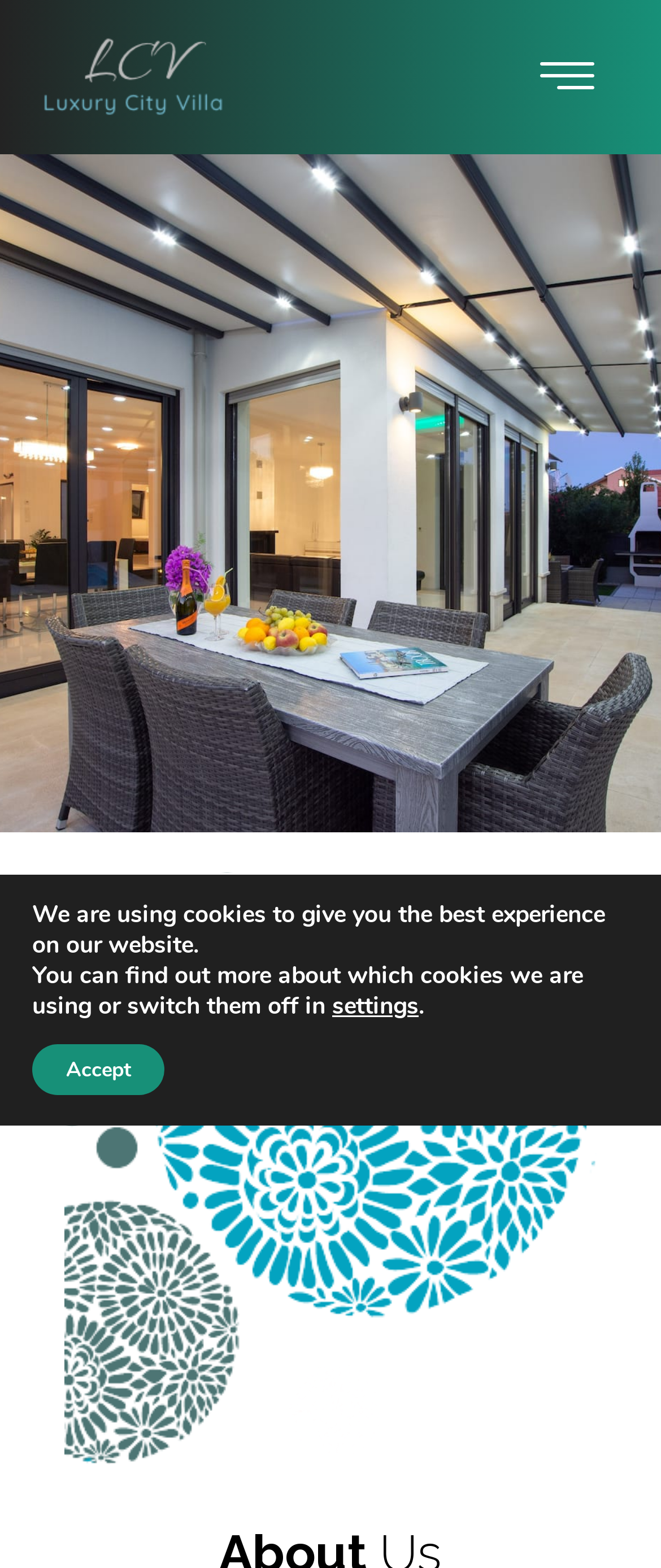Give an in-depth explanation of the webpage layout and content.

The webpage is about City Villa, with a prominent link to the City Villa website at the top left corner, accompanied by a City Villa logo image. Below this, there is a GDPR Cookie Banner that spans the entire width of the page, taking up about a quarter of the page's height. 

The banner contains a brief message explaining the use of cookies on the website, followed by a sentence that provides an option to learn more about the cookies used or to switch them off. A "settings" link is placed to the right of this sentence, and a prominent "Accept" button is located to the left of the sentence, near the top of the banner.